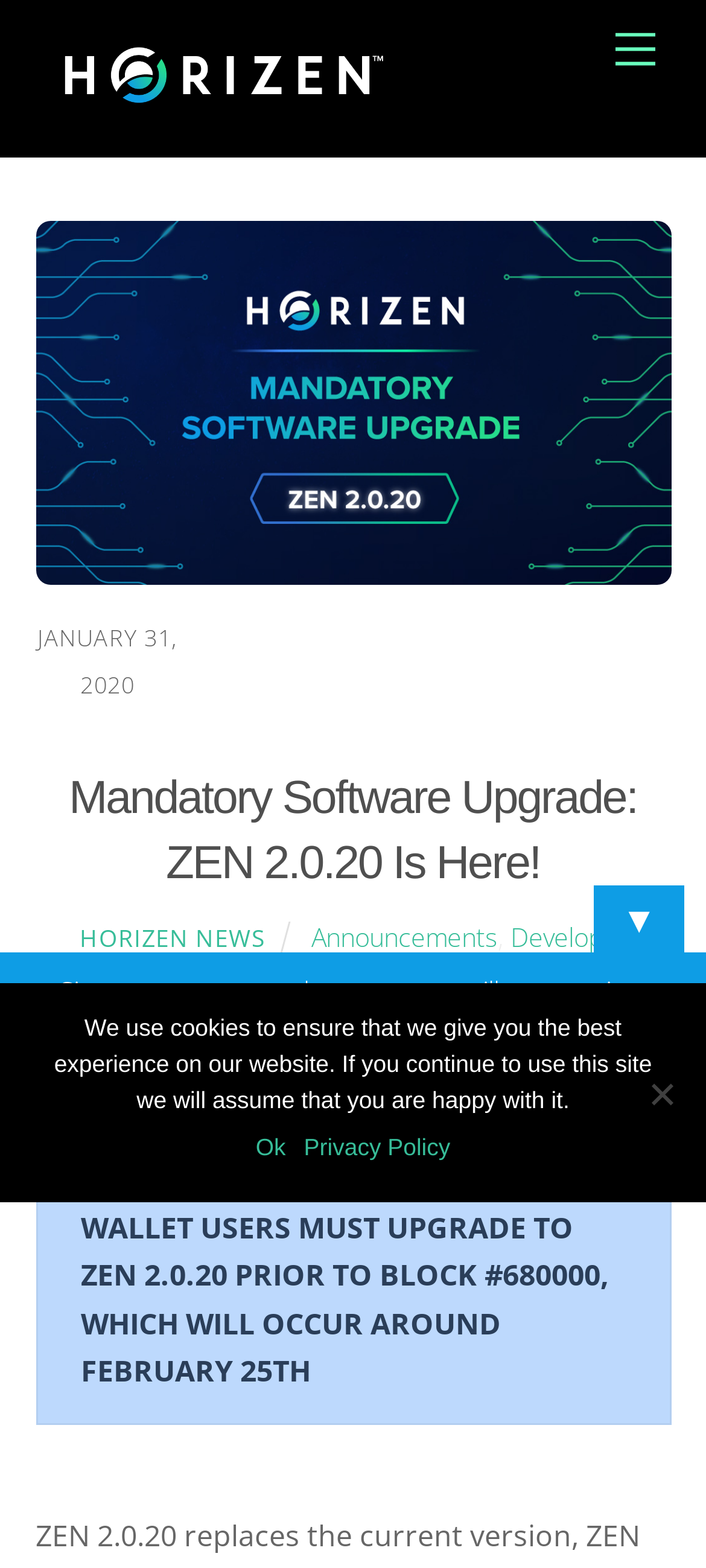Locate the bounding box coordinates of the area to click to fulfill this instruction: "Click on the 'Menu' link". The bounding box should be presented as four float numbers between 0 and 1, in the order [left, top, right, bottom].

[0.847, 0.008, 0.95, 0.054]